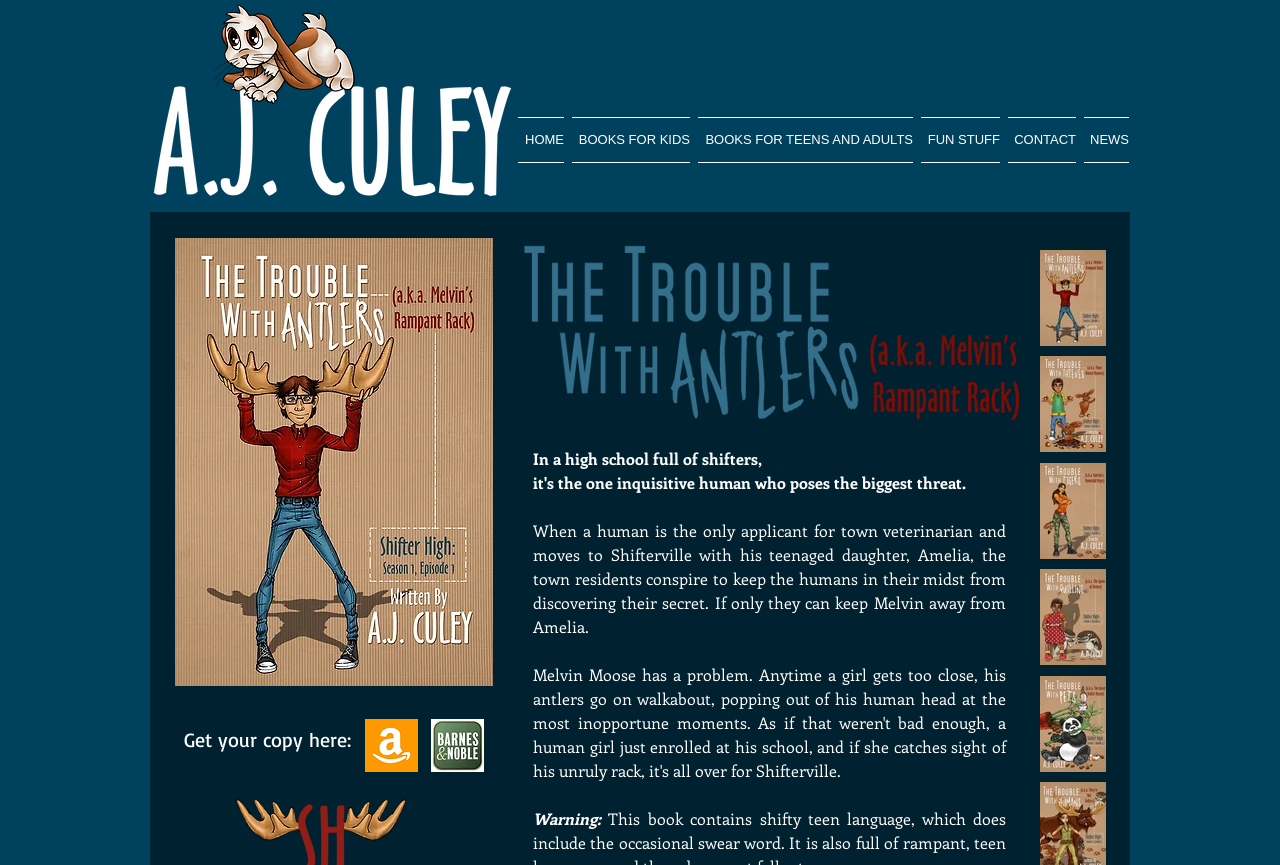Where can I buy the book?
Using the image, provide a concise answer in one word or a short phrase.

Amazon and Barnes & Noble